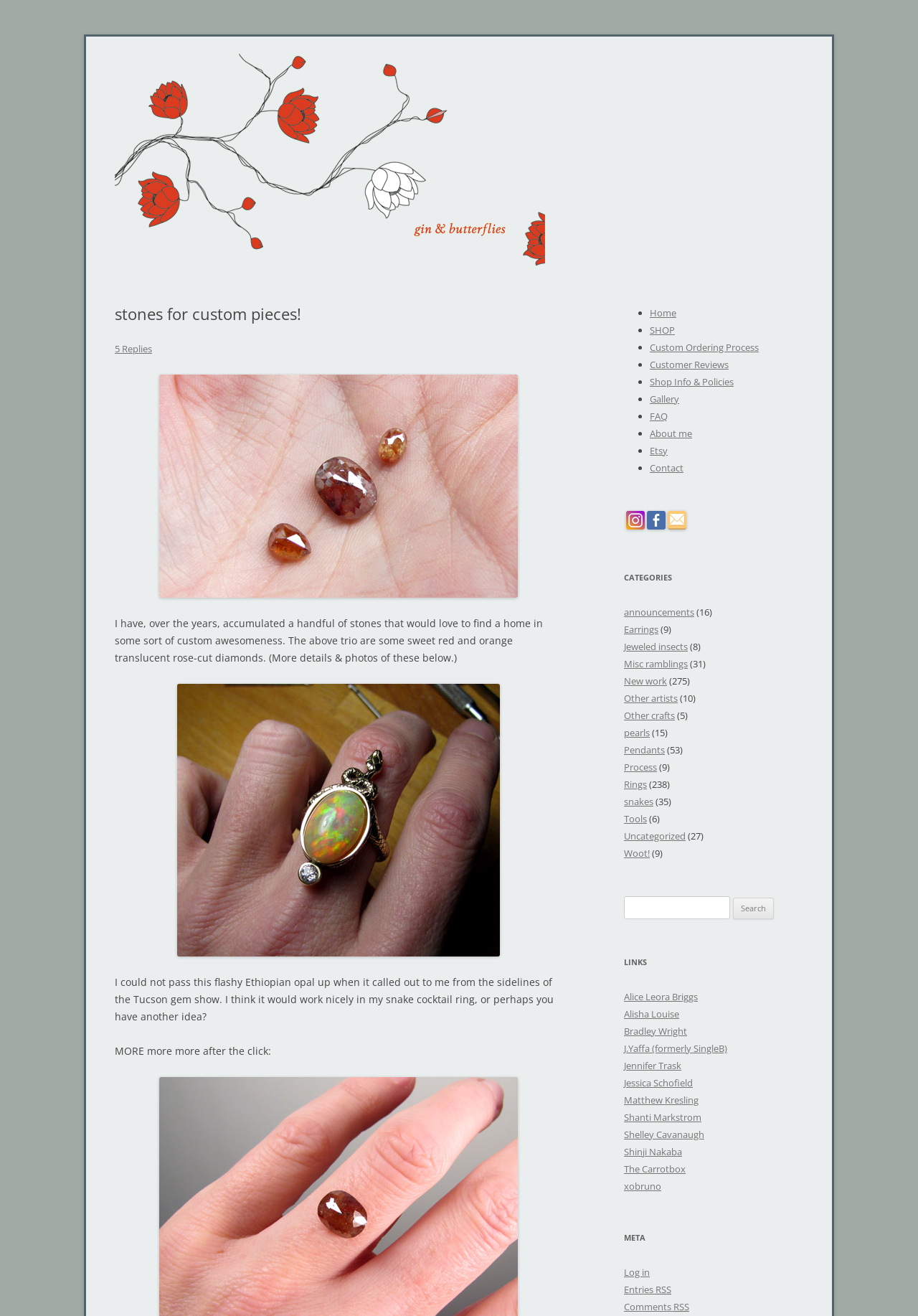How many categories are listed on the webpage?
Provide an in-depth answer to the question, covering all aspects.

The categories are listed under the heading 'CATEGORIES'. There are 19 links listed, each representing a category, along with the number of items in each category in parentheses.